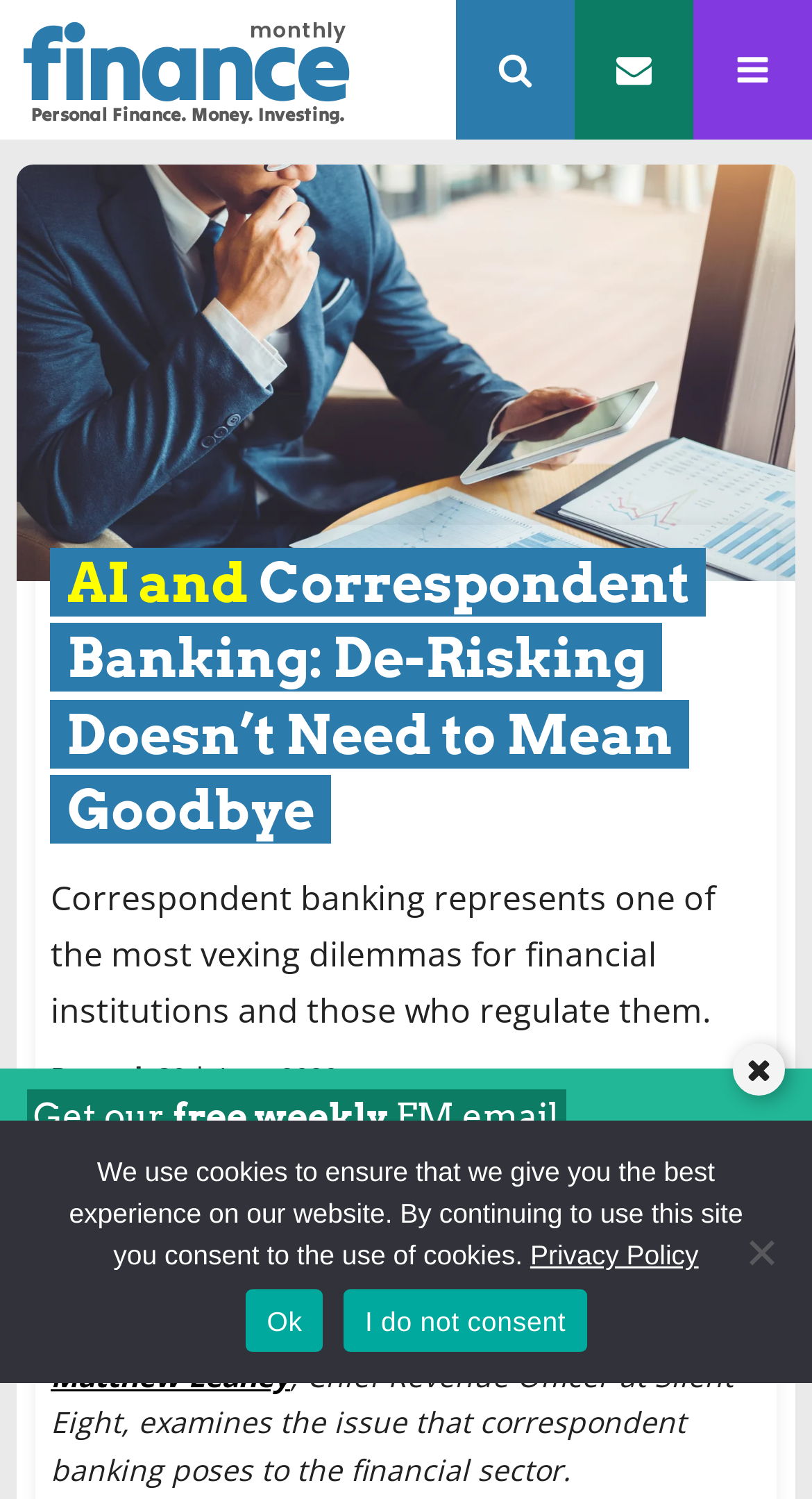What is the main heading of this webpage? Please extract and provide it.

AI and Correspondent Banking: De-Risking Doesn’t Need to Mean Goodbye